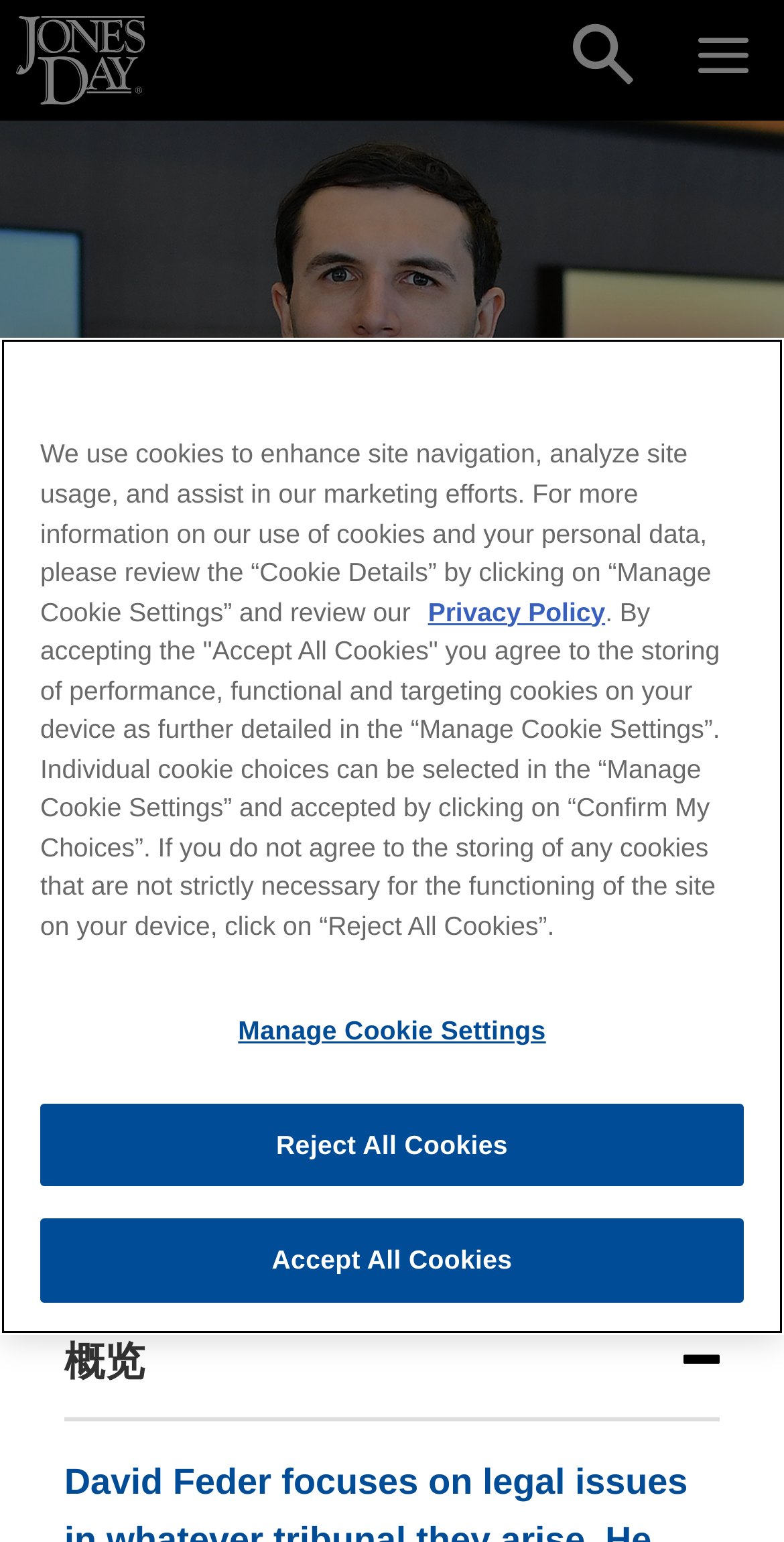How many buttons are available in the 'SHARE' section?
Look at the screenshot and respond with one word or a short phrase.

3